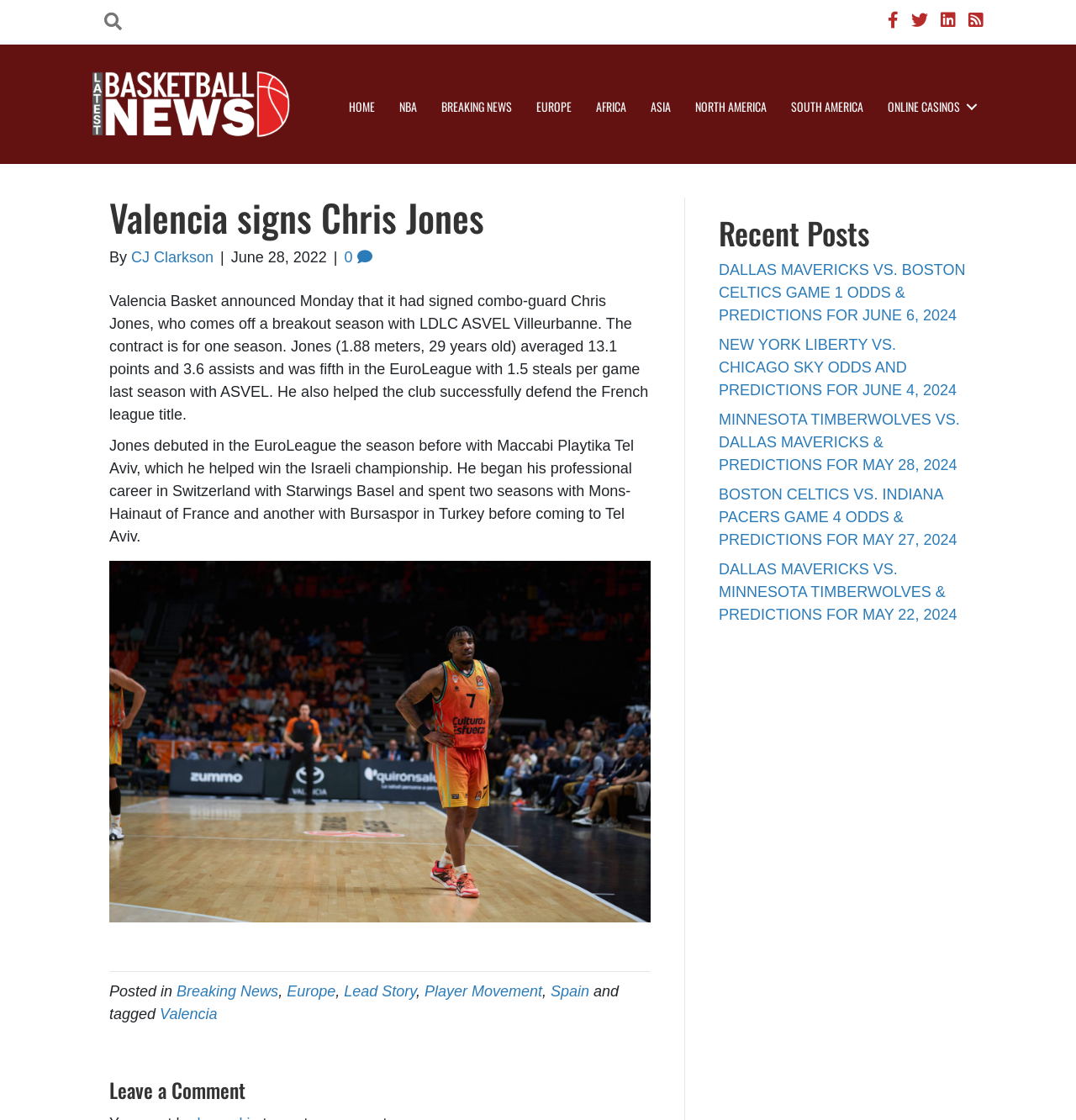Please find and report the bounding box coordinates of the element to click in order to perform the following action: "Leave a comment on the article". The coordinates should be expressed as four float numbers between 0 and 1, in the format [left, top, right, bottom].

[0.102, 0.961, 0.605, 0.986]